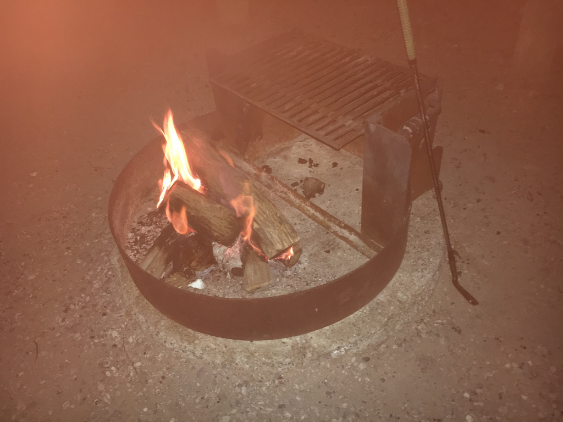What is the long object visible to the side of the fire pit?
Using the image as a reference, answer the question in detail.

The caption specifically identifies the long object as a campfire poker, which is often used to adjust the fire or cooking grate during outdoor camping activities.